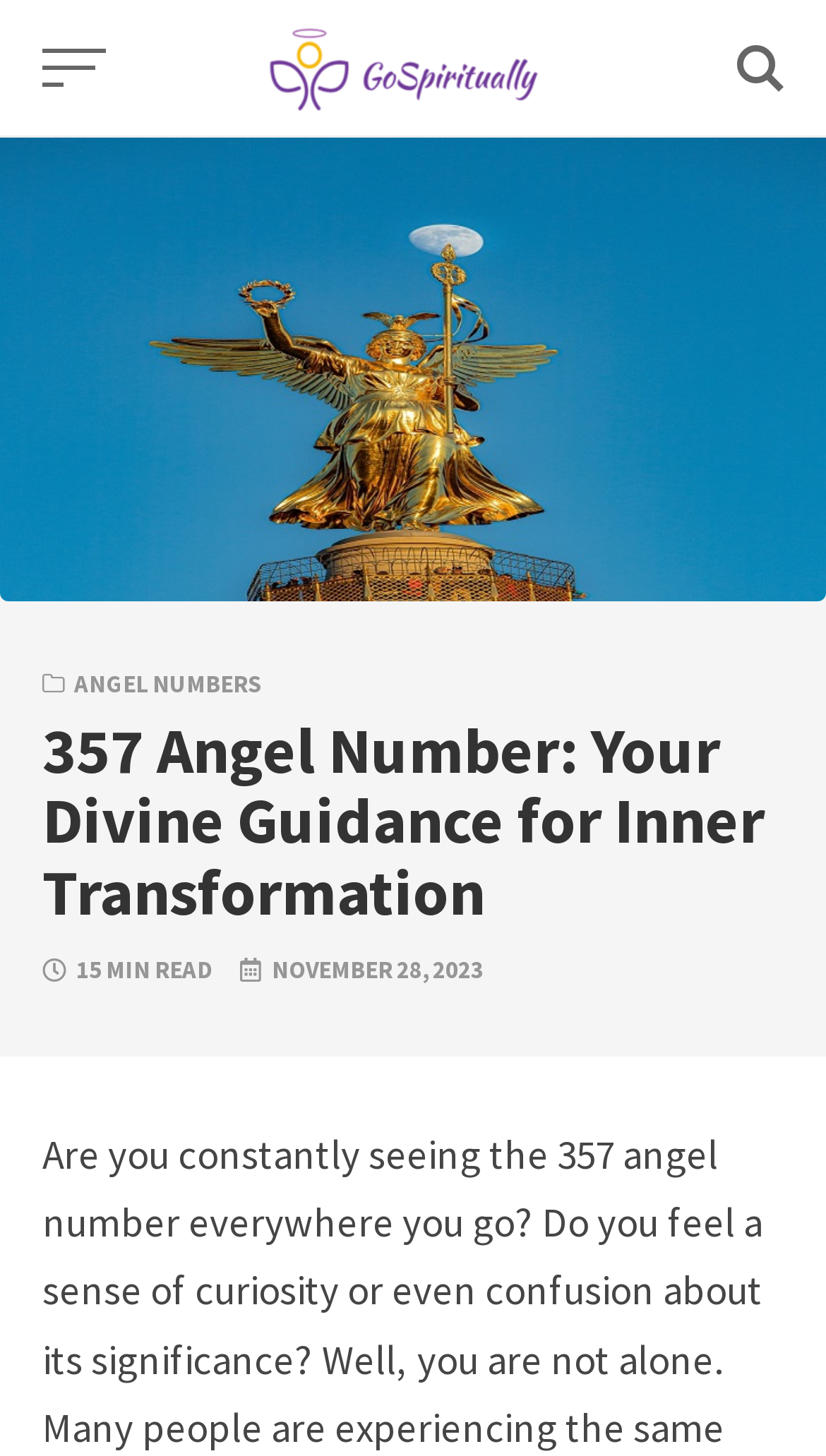Identify the bounding box for the described UI element: "alt="Go Spiritually"".

[0.308, 0.01, 0.692, 0.083]